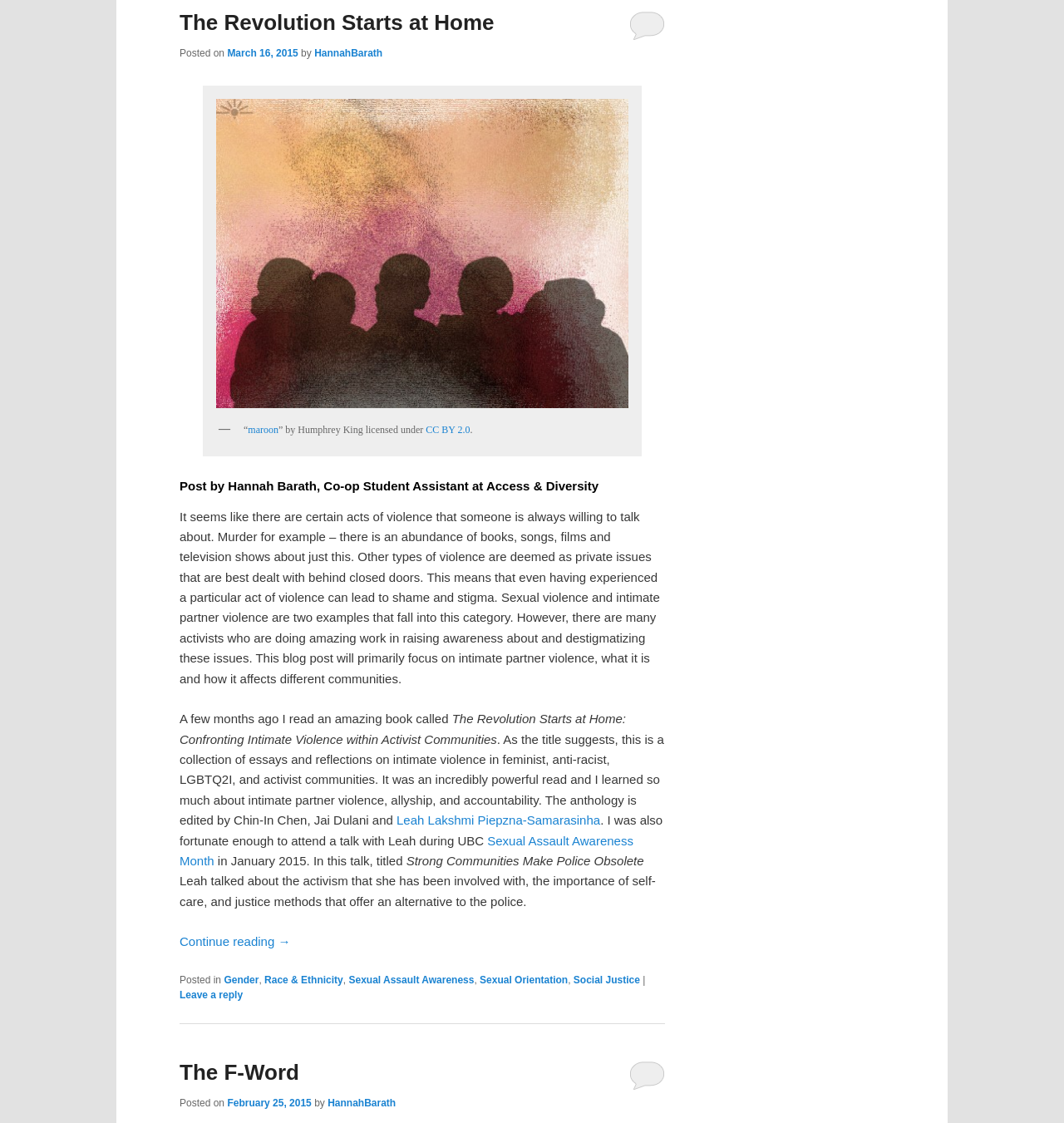Find the bounding box coordinates of the clickable area that will achieve the following instruction: "Click on the link to read more about intimate partner violence".

[0.169, 0.453, 0.62, 0.61]